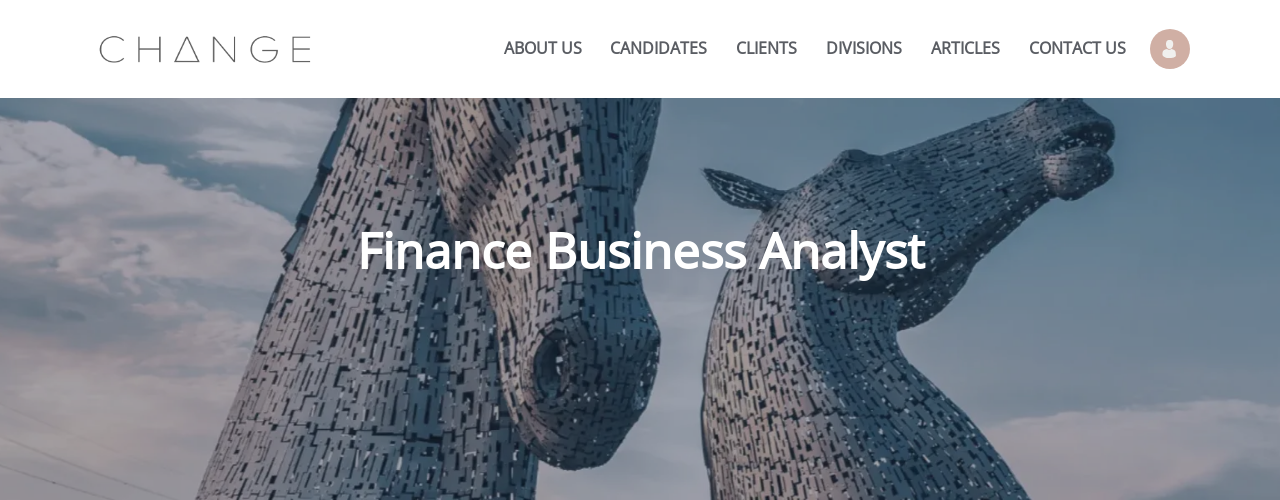Describe every aspect of the image in depth.

The image showcases a striking view of two large metallic horse statues, known as the Kelpies, set against a dramatic sky. In the foreground, bold white text prominently displays the title "Finance Business Analyst," indicating a focus on a job opportunity in this role. The branding of "Change Recruitment" is subtly integrated into the upper part of the image, reinforcing the company's identity and purpose. This visual representation reflects both the artistic and professional aspects of the job listing, drawing attention to the position based in Edinburgh while emphasizing the unique cultural landmarks of the area.